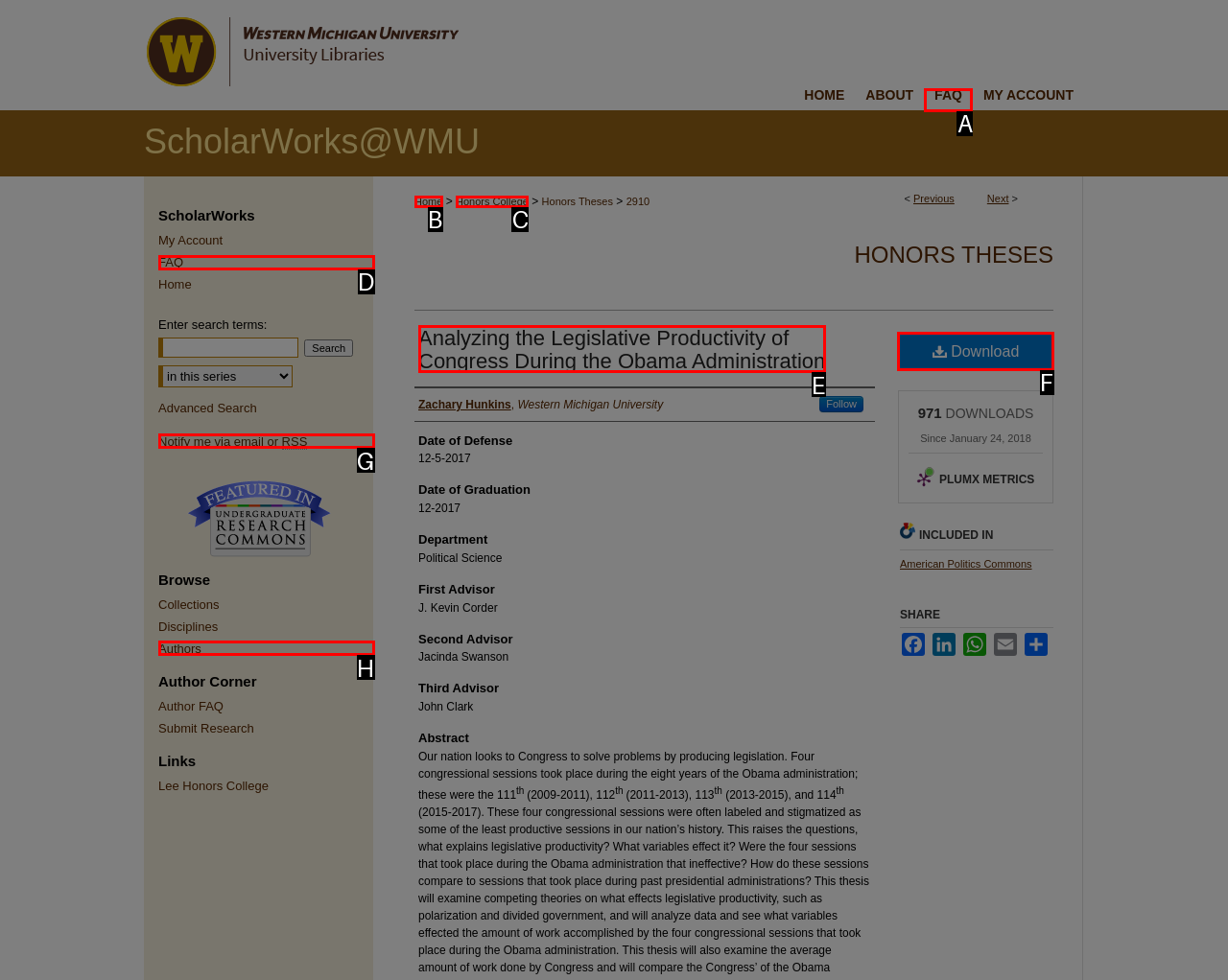Select the letter of the UI element you need to click to complete this task: Download the thesis.

F